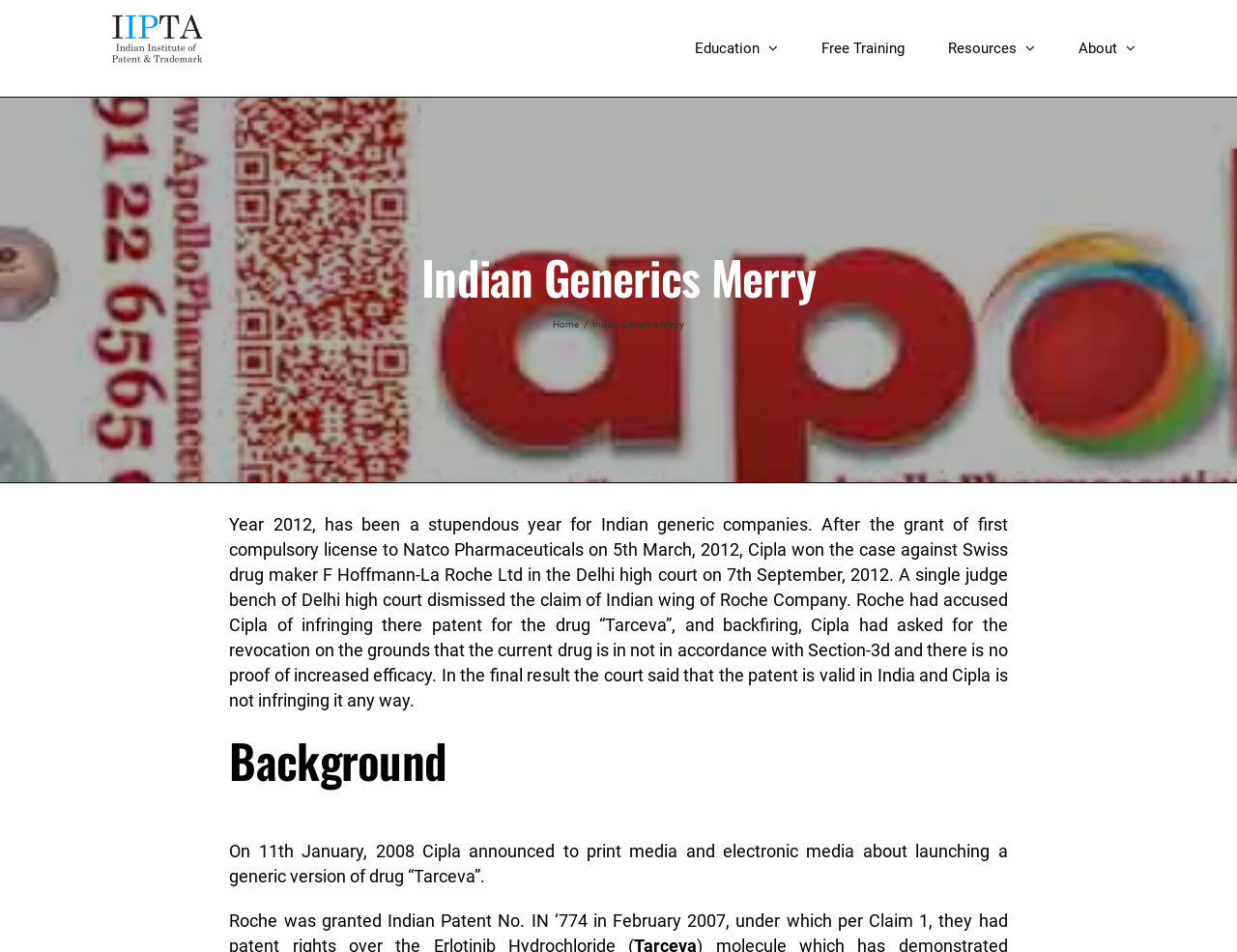Respond to the following question using a concise word or phrase: 
What is the section mentioned in the article related to patent revocation?

Section-3d